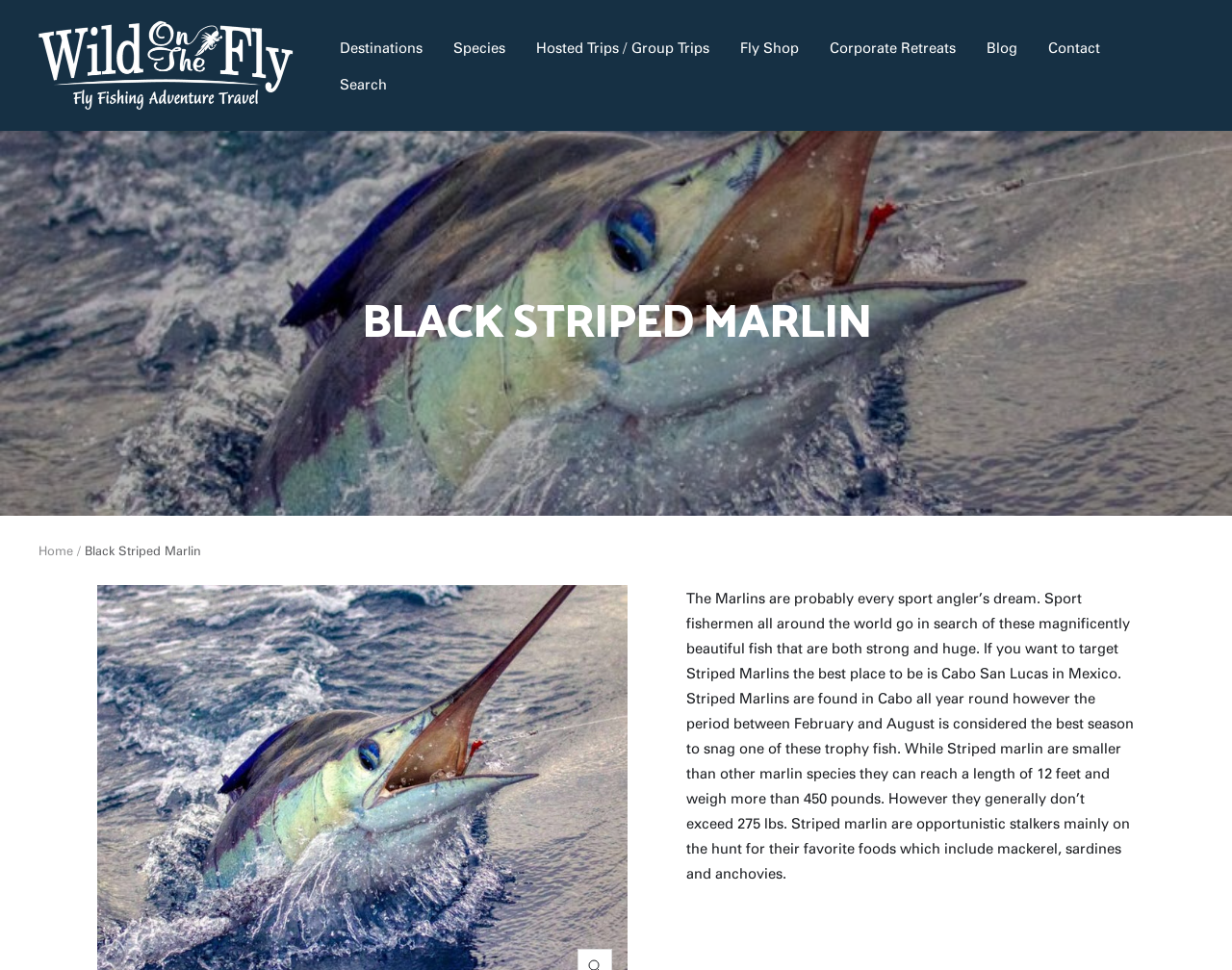What is the best season to catch Striped Marlins?
Please provide a single word or phrase as the answer based on the screenshot.

February to August